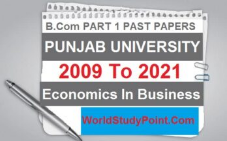Describe all the important aspects and details of the image.

The image features a promotional graphic for "B.Com Part 1 Past Papers" designed for students of Punjab University. The content emphasizes exam preparation with a focus on the subject "Economics in Business," highlighting the availability of past papers covering the years 2009 to 2021. The top section prominently displays the text "B.Com PART 1 PAST PAPERS," while the middle section features "PUNJAB UNIVERSITY" in bold letters, ensuring clarity and importance. Below, "2009 TO 2021" captures the timeline of these resources, indicating a comprehensive collection for student reference. The website "WorldStudyPoint.com" is showcased at the bottom, suggesting a platform for accessing these valuable materials. A sleek pen lies beside the notes, symbolizing academic rigor and preparedness for upcoming exams.